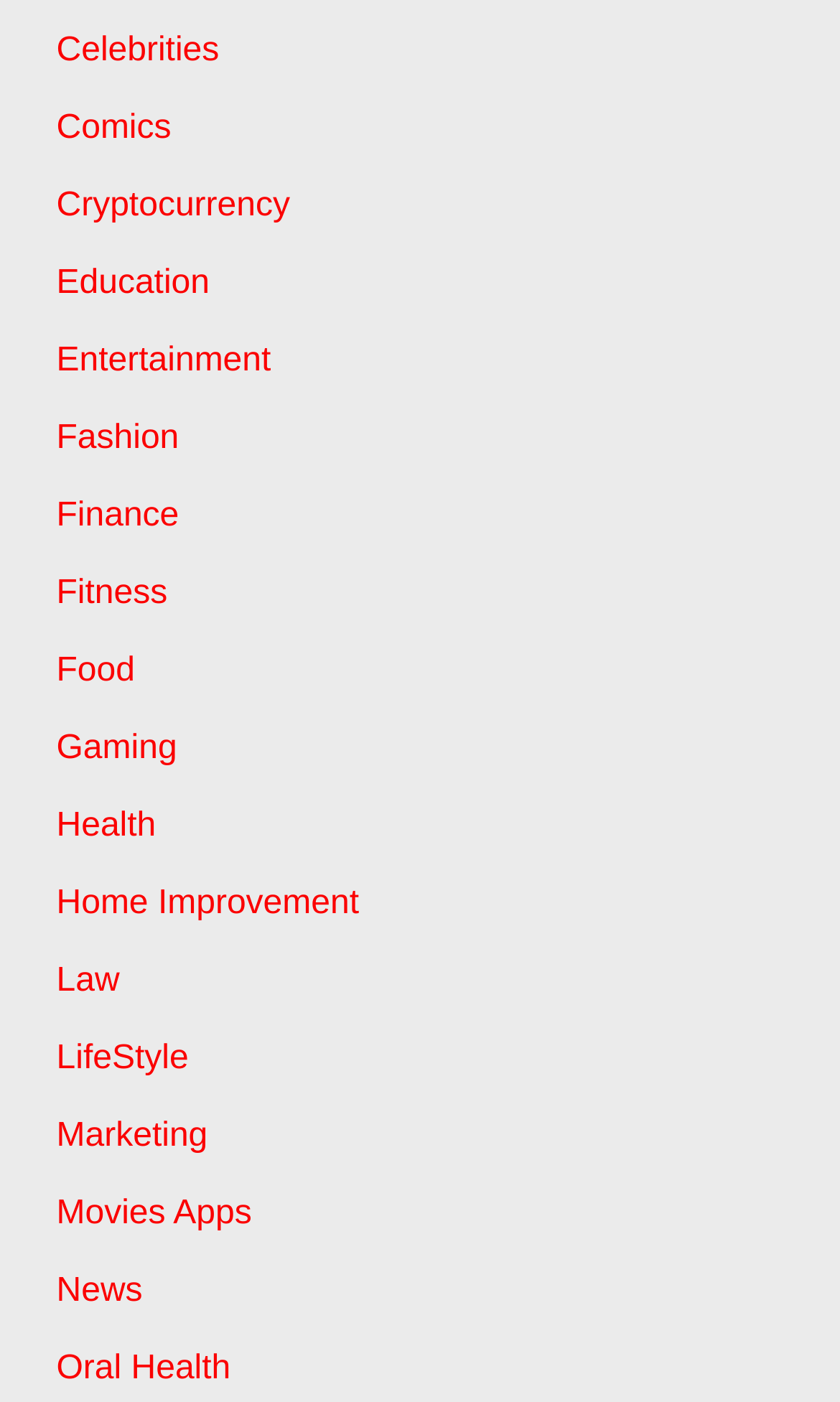Identify the bounding box coordinates of the specific part of the webpage to click to complete this instruction: "Browse Entertainment".

[0.067, 0.244, 0.323, 0.27]